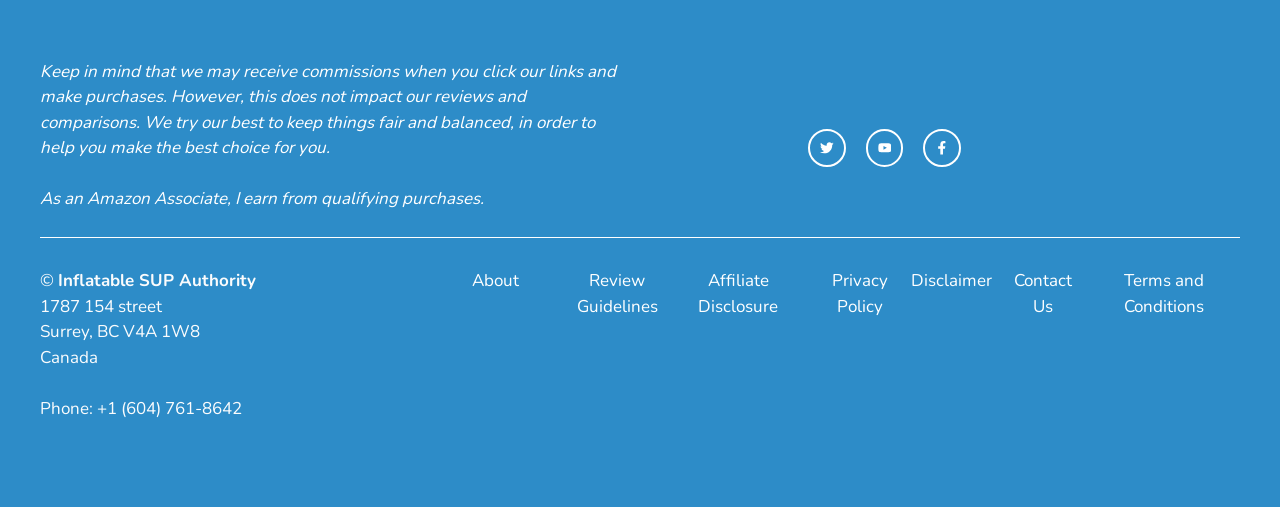Identify and provide the bounding box coordinates of the UI element described: "Disclaimer". The coordinates should be formatted as [left, top, right, bottom], with each number being a float between 0 and 1.

[0.707, 0.529, 0.779, 0.58]